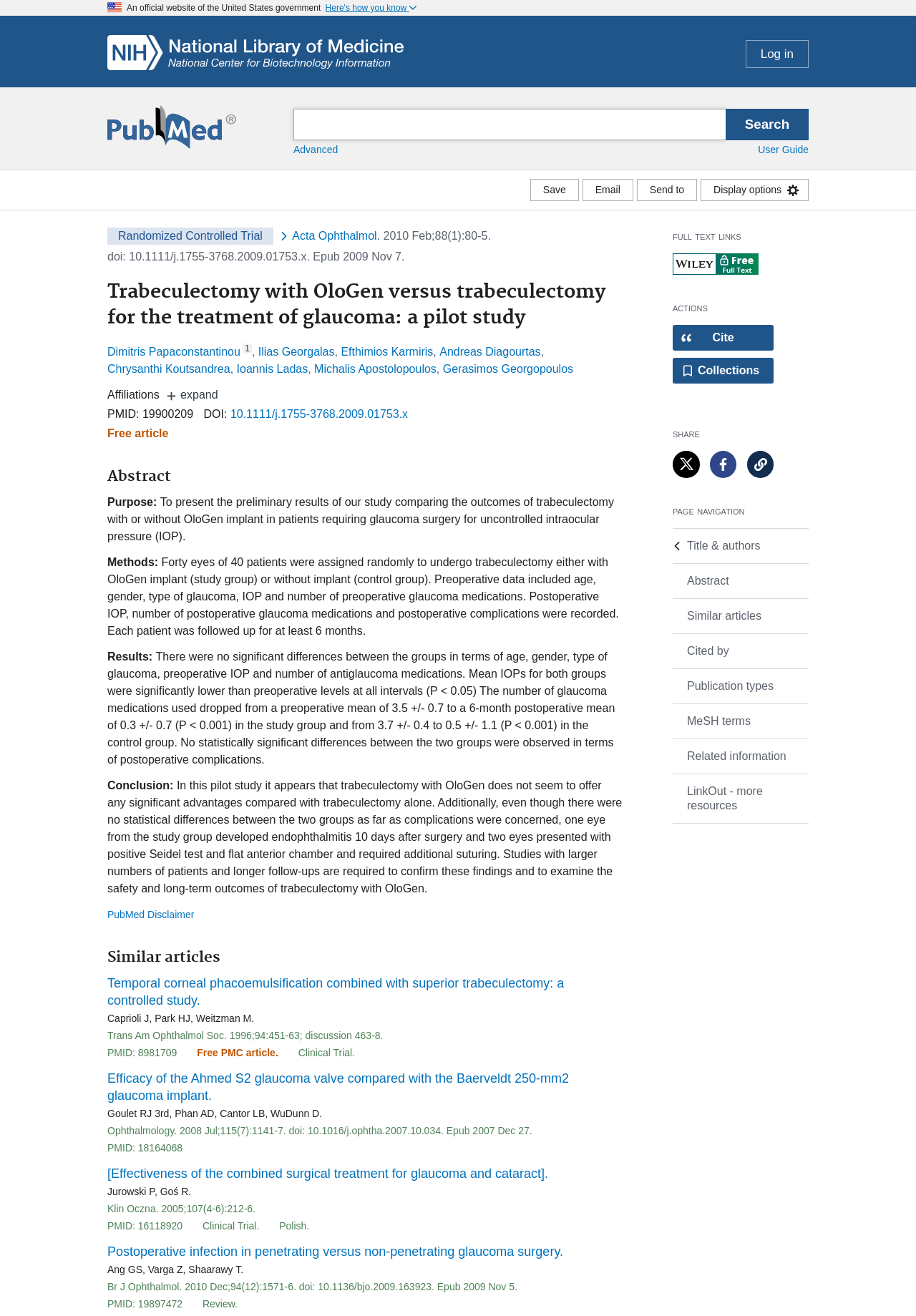Identify and provide the main heading of the webpage.

Trabeculectomy with OloGen versus trabeculectomy for the treatment of glaucoma: a pilot study